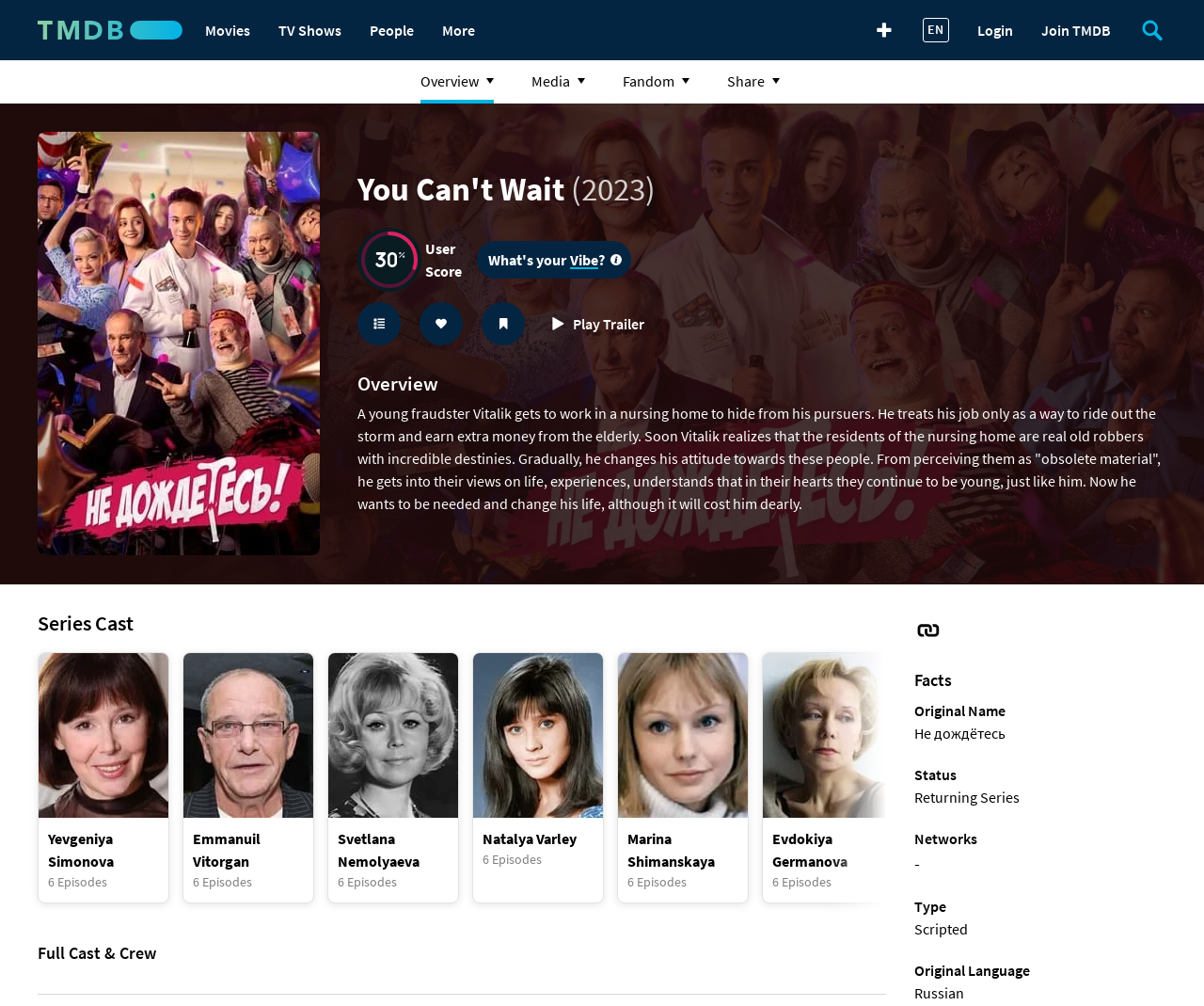Find the bounding box coordinates of the element's region that should be clicked in order to follow the given instruction: "Visit the homepage". The coordinates should consist of four float numbers between 0 and 1, i.e., [left, top, right, bottom].

[0.759, 0.613, 0.783, 0.641]